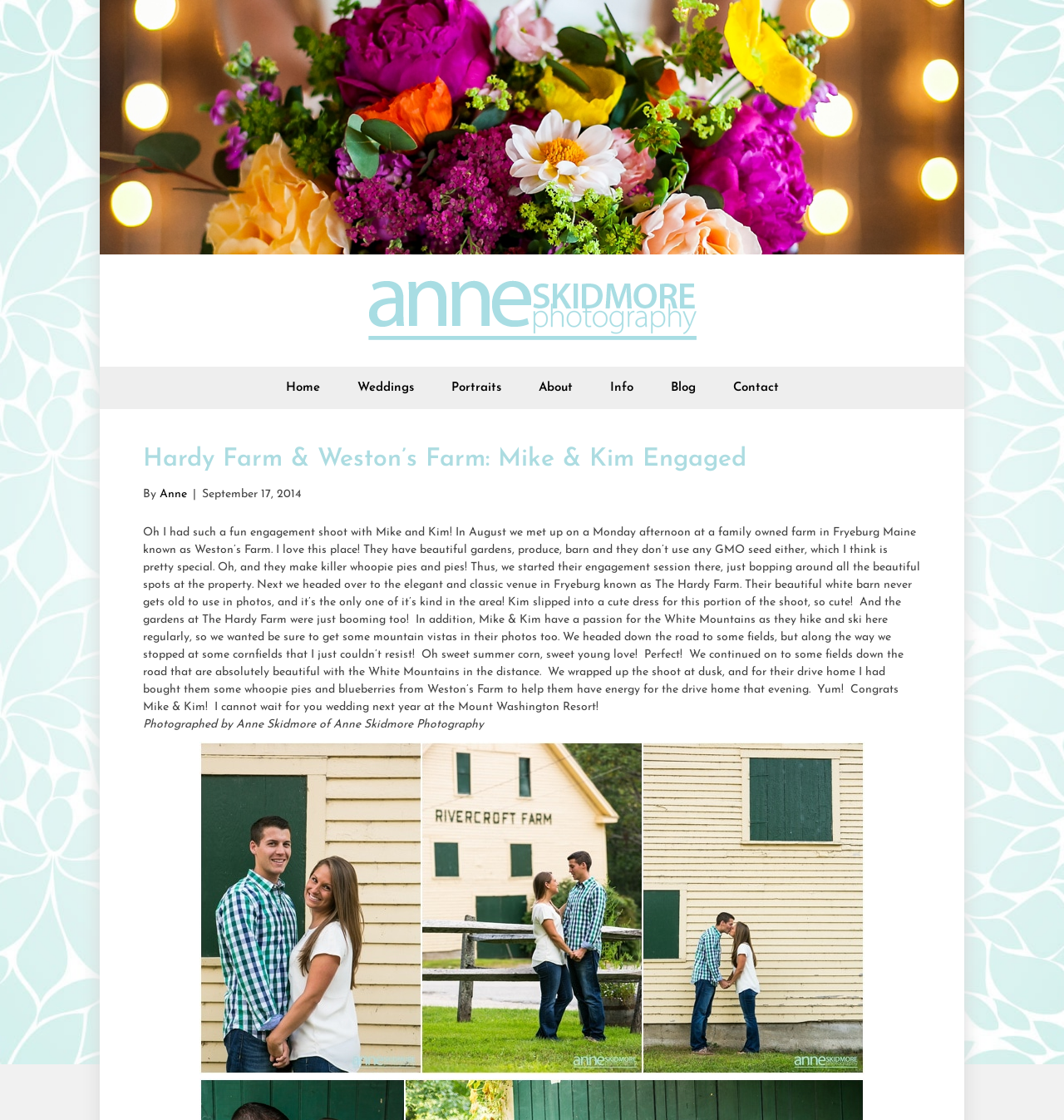What is special about Weston's Farm?
Look at the screenshot and give a one-word or phrase answer.

They don't use GMO seeds